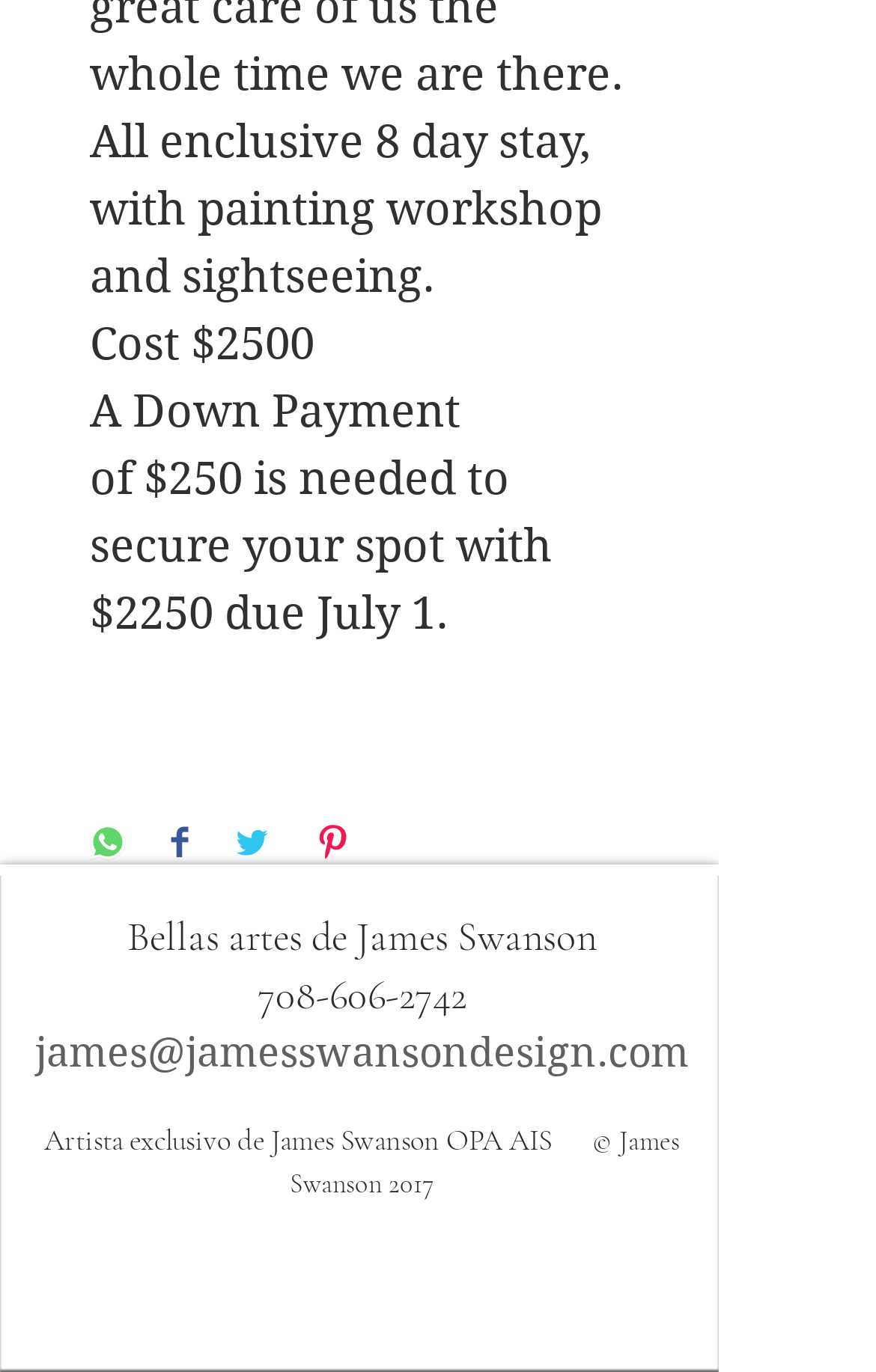Please identify the bounding box coordinates for the region that you need to click to follow this instruction: "Read What Concerned Adults Can Do to Protect an Endangered Child".

None